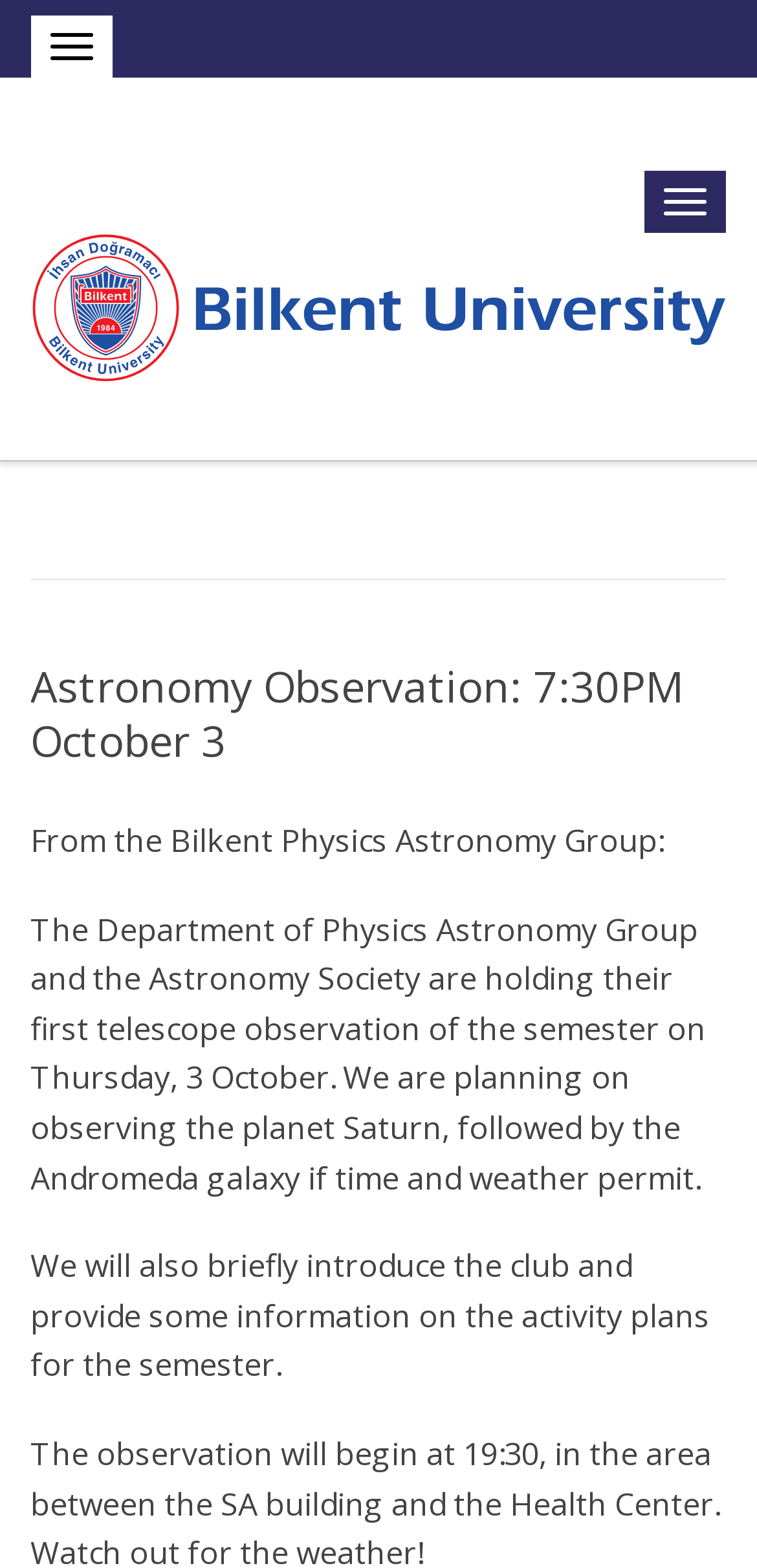Predict the bounding box of the UI element that fits this description: "Twitter".

None